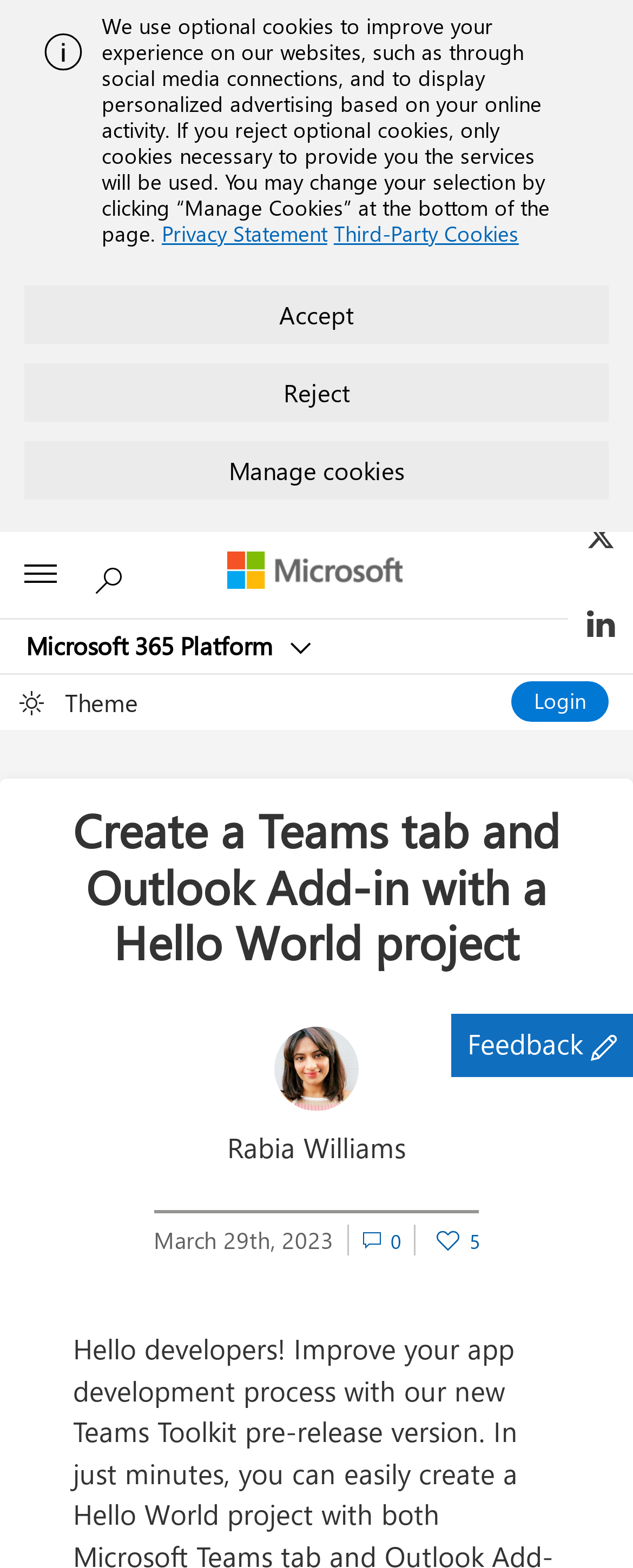Locate the bounding box coordinates of the element that should be clicked to fulfill the instruction: "Search for something".

[0.136, 0.35, 0.223, 0.383]